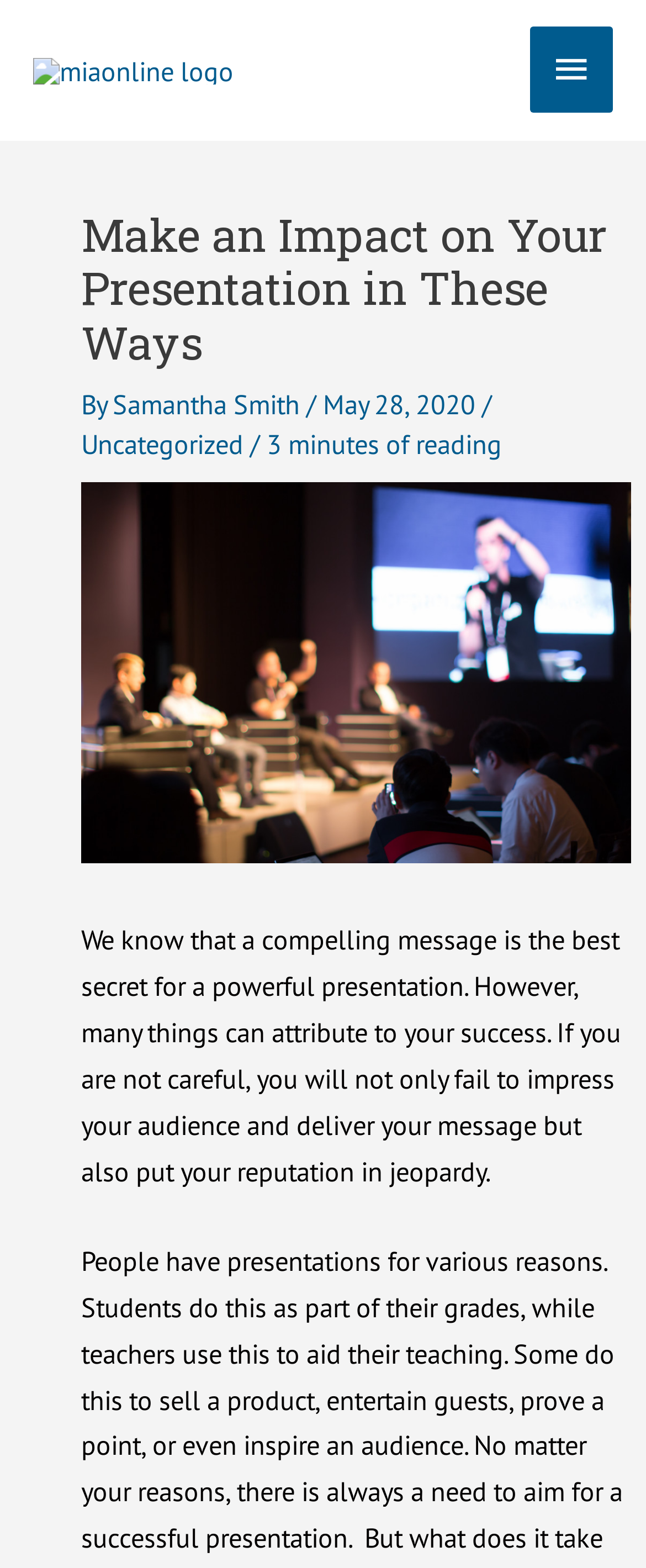Using the provided element description, identify the bounding box coordinates as (top-left x, top-left y, bottom-right x, bottom-right y). Ensure all values are between 0 and 1. Description: Uncategorized

[0.125, 0.271, 0.377, 0.295]